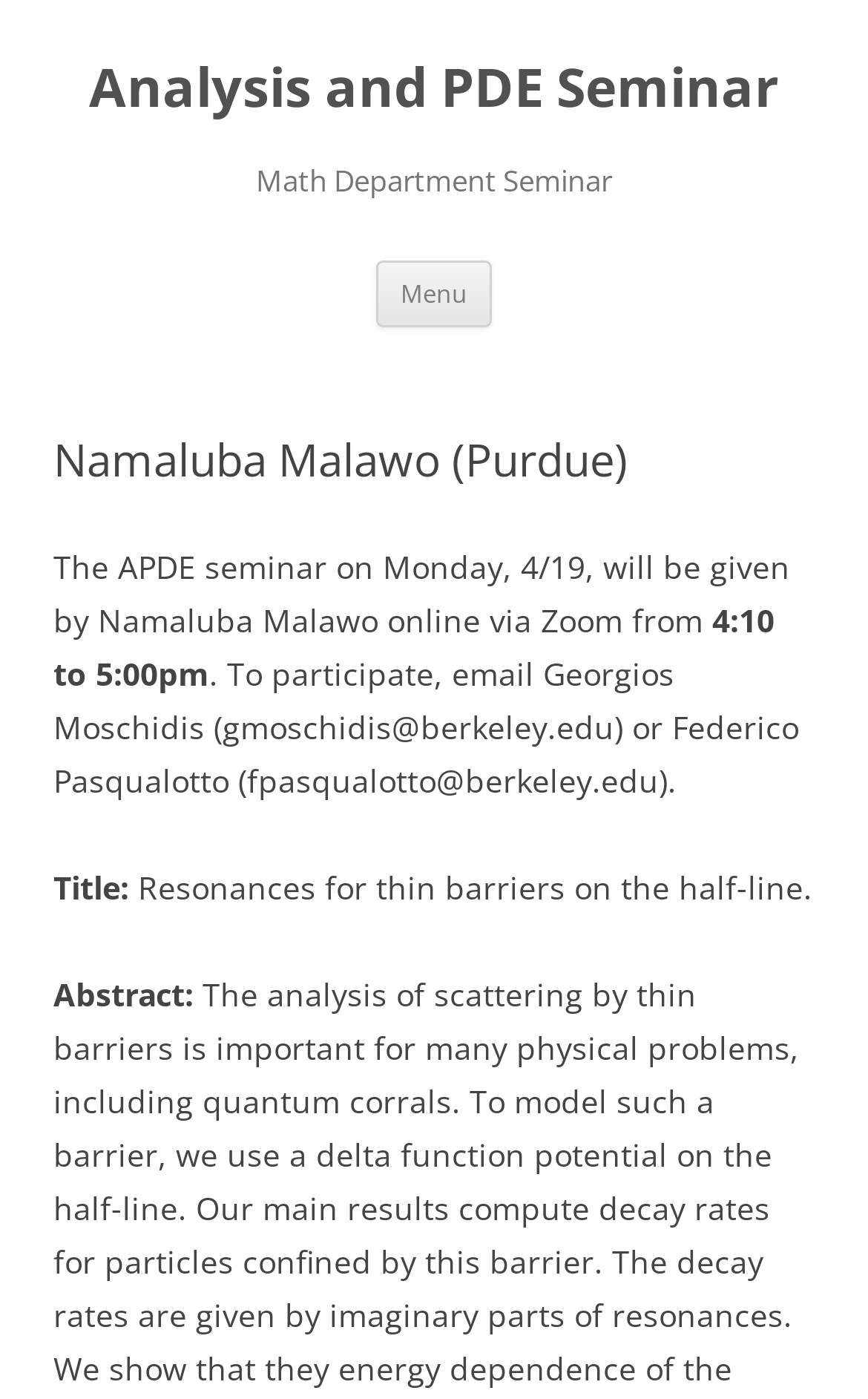How can one participate in the seminar?
Look at the image and respond with a single word or a short phrase.

Email Georgios Moschidis or Federico Pasqualotto